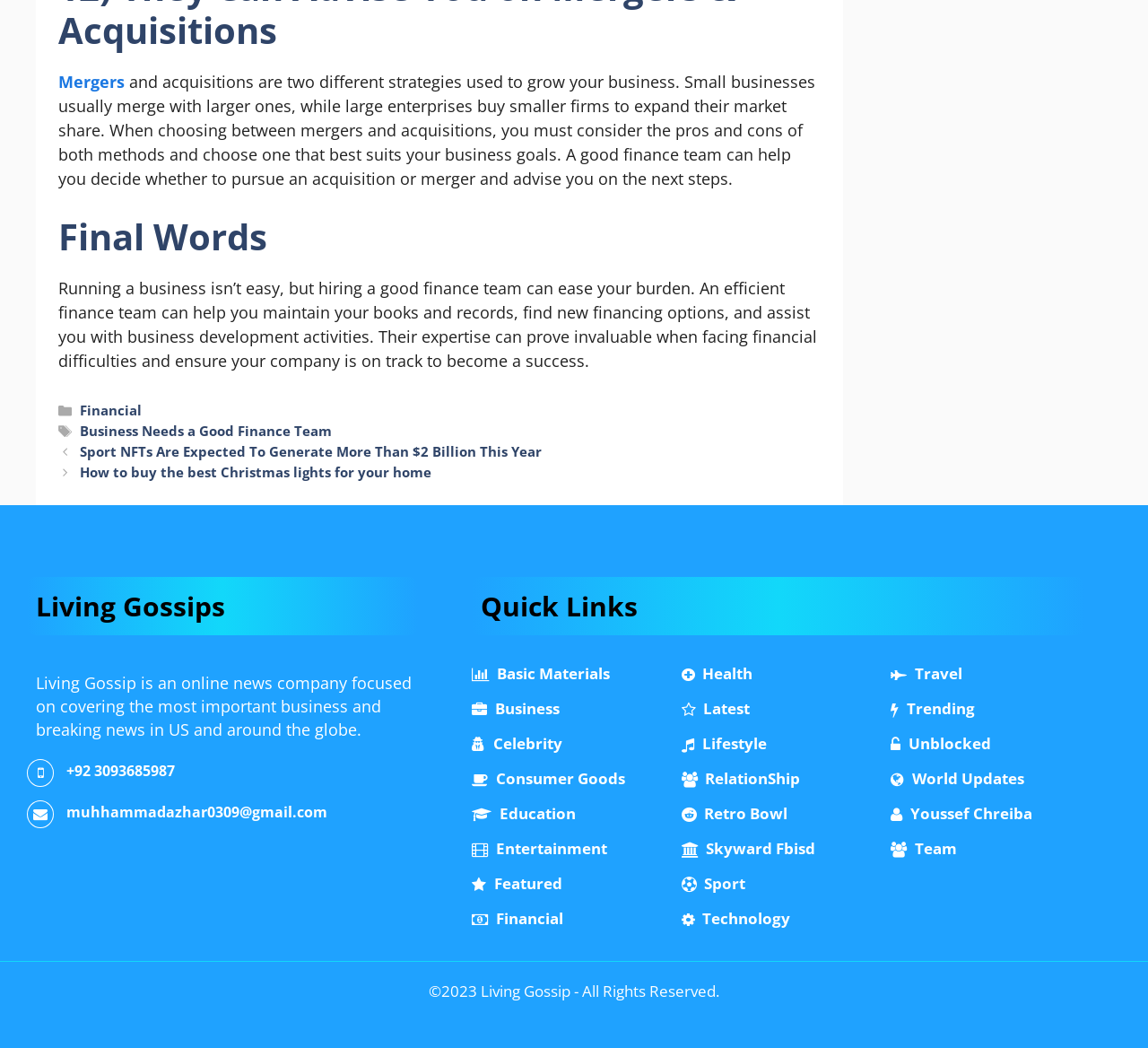Locate the bounding box coordinates of the element to click to perform the following action: 'Click on 'Basic Materials' link'. The coordinates should be given as four float values between 0 and 1, in the form of [left, top, right, bottom].

[0.411, 0.633, 0.531, 0.652]